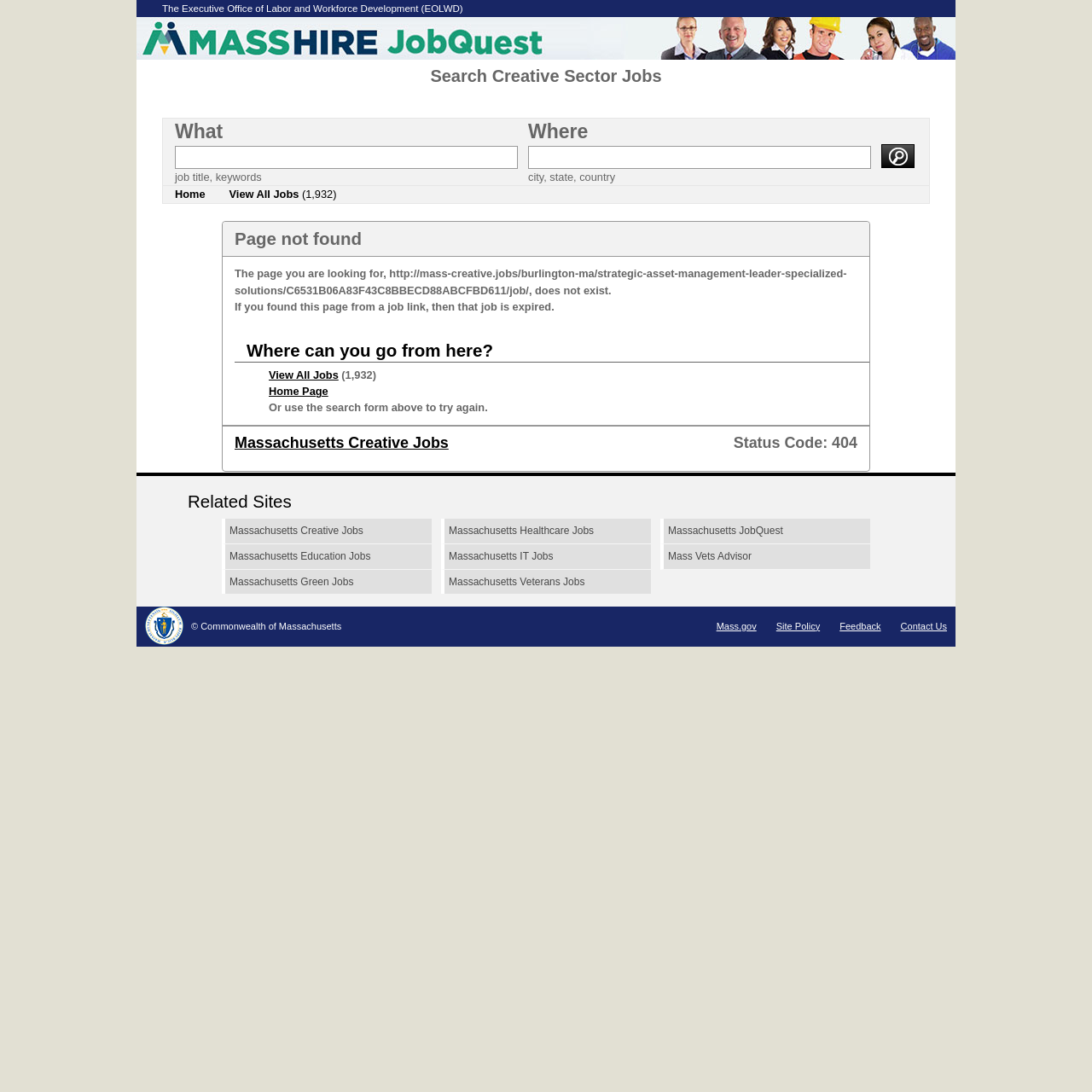Identify and provide the bounding box coordinates of the UI element described: "View All Jobs (1,932)". The coordinates should be formatted as [left, top, right, bottom], with each number being a float between 0 and 1.

[0.199, 0.171, 0.319, 0.186]